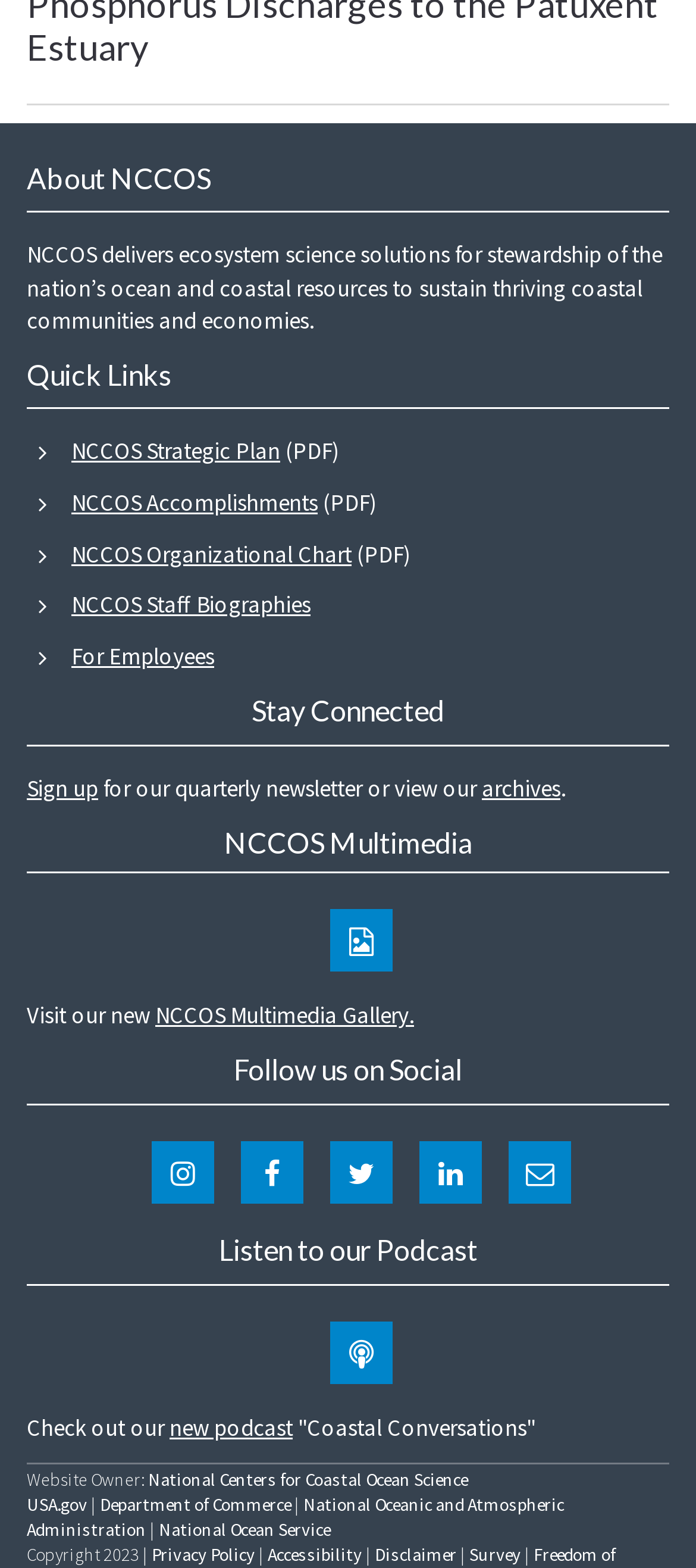Determine the bounding box coordinates of the UI element that matches the following description: "title="Contact us"". The coordinates should be four float numbers between 0 and 1 in the format [left, top, right, bottom].

[0.731, 0.727, 0.821, 0.767]